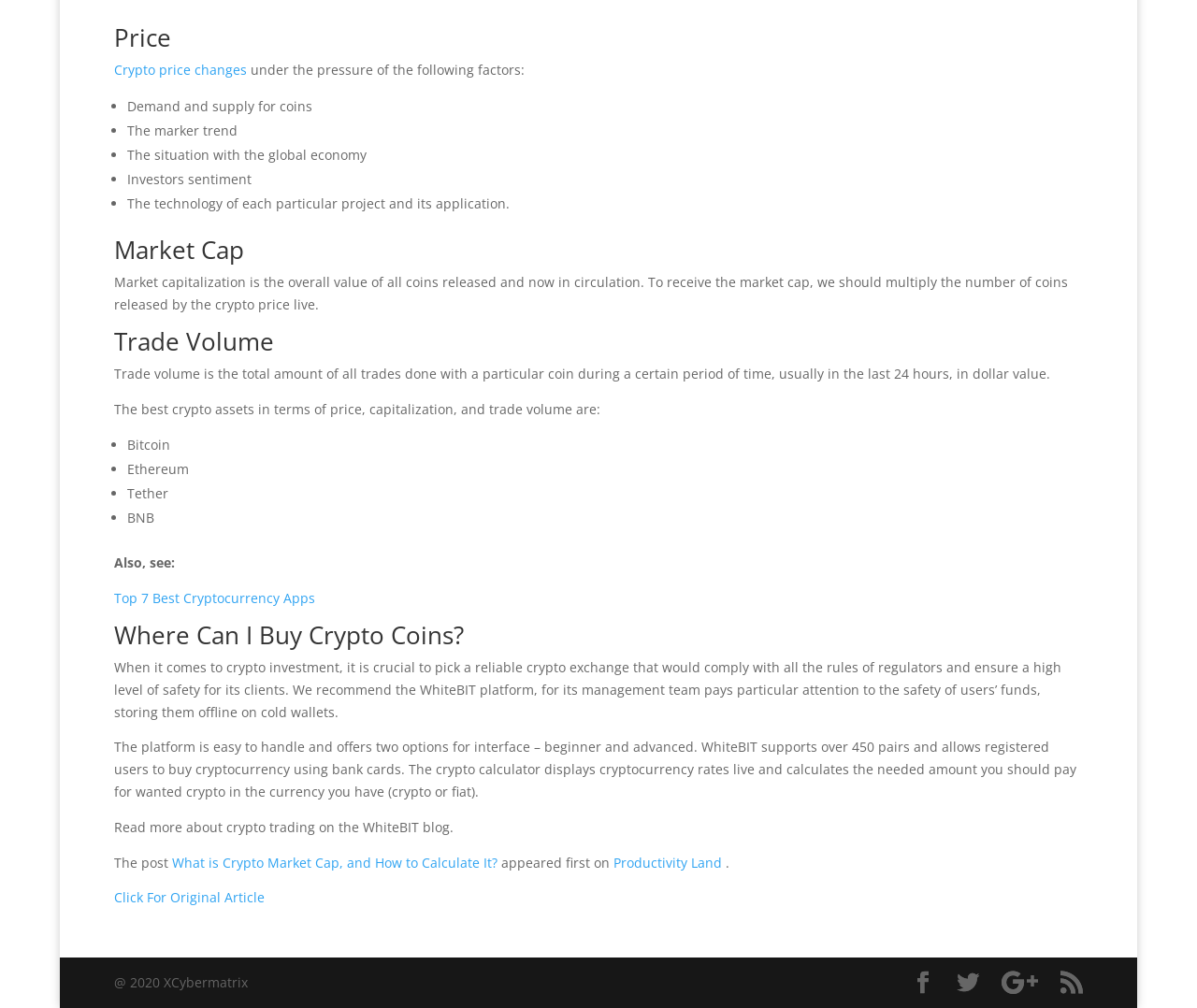Calculate the bounding box coordinates of the UI element given the description: "Google".

[0.837, 0.964, 0.867, 0.987]